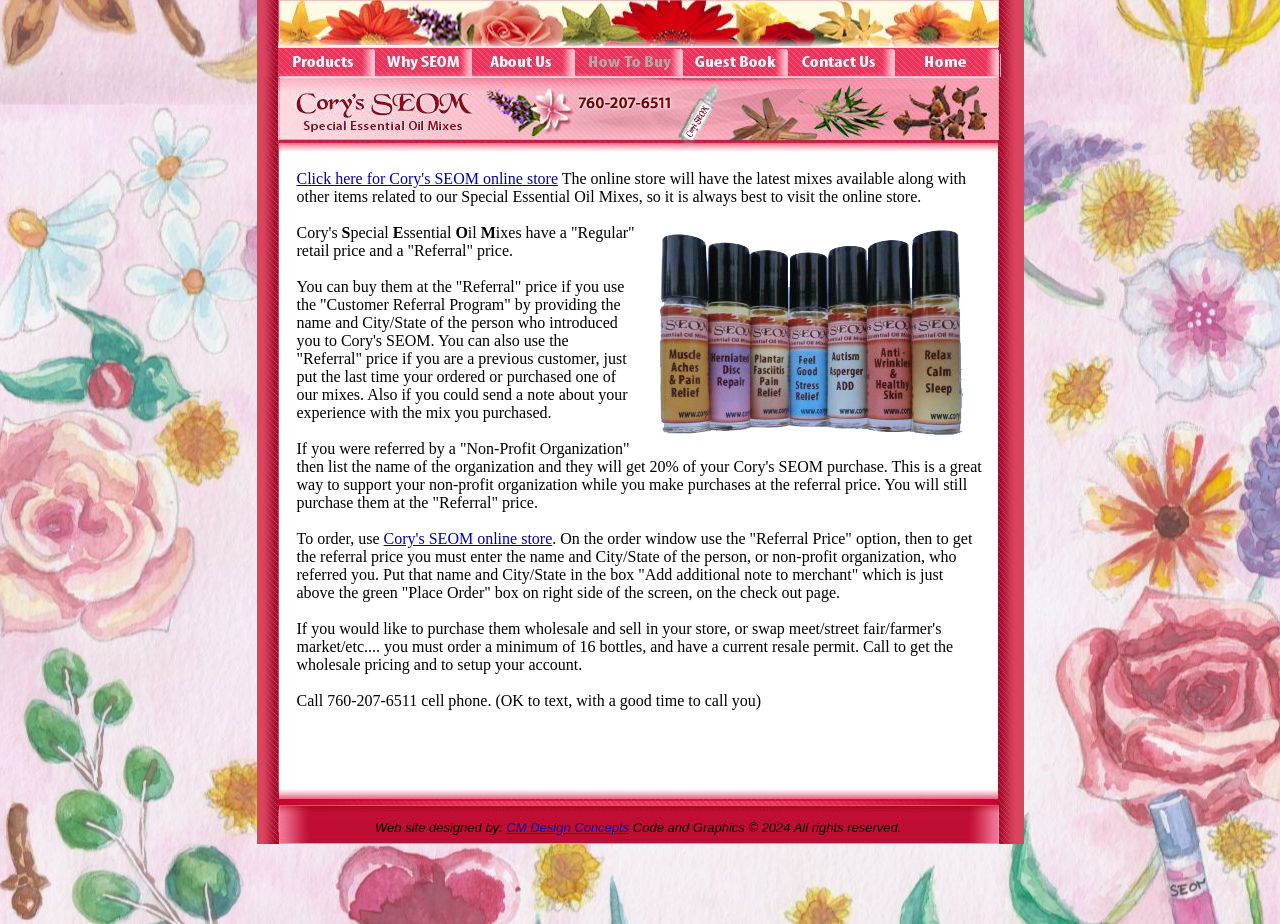Find the bounding box coordinates for the area you need to click to carry out the instruction: "Go to the Home page". The coordinates should be four float numbers between 0 and 1, indicated as [left, top, right, bottom].

[0.7, 0.068, 0.781, 0.087]